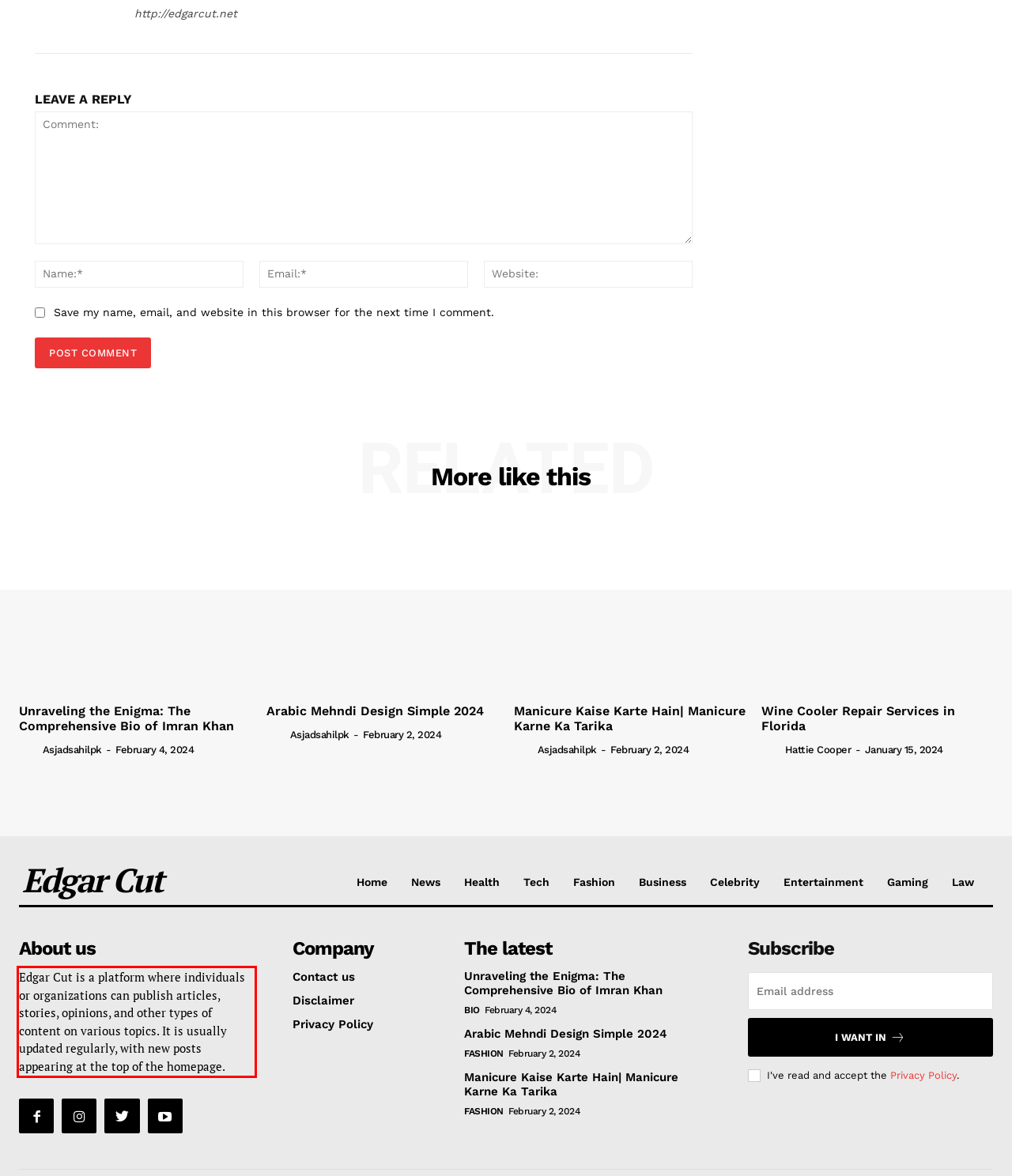Please identify the text within the red rectangular bounding box in the provided webpage screenshot.

Edgar Cut is a platform where individuals or organizations can publish articles, stories, opinions, and other types of content on various topics. It is usually updated regularly, with new posts appearing at the top of the homepage.